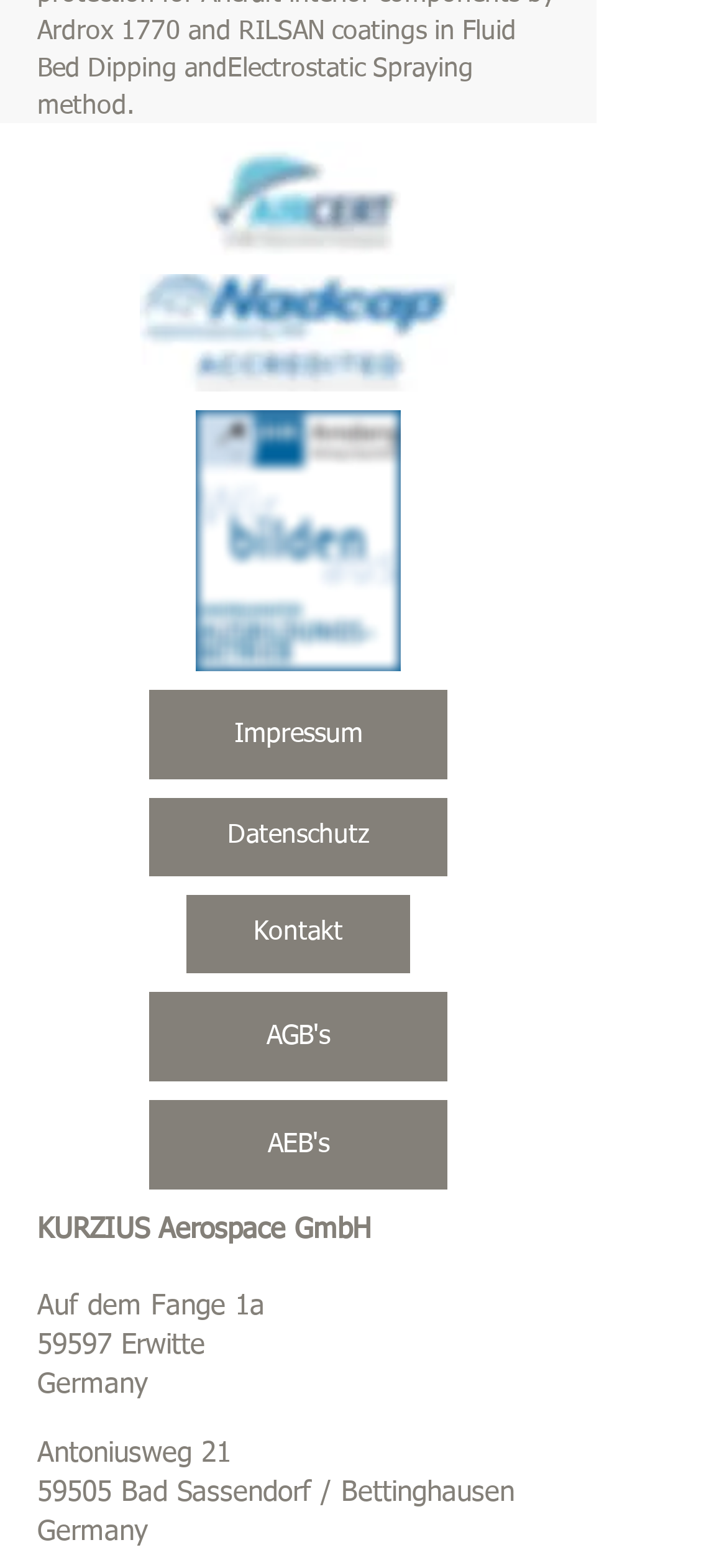What is the location of the company?
Refer to the image and provide a one-word or short phrase answer.

Germany